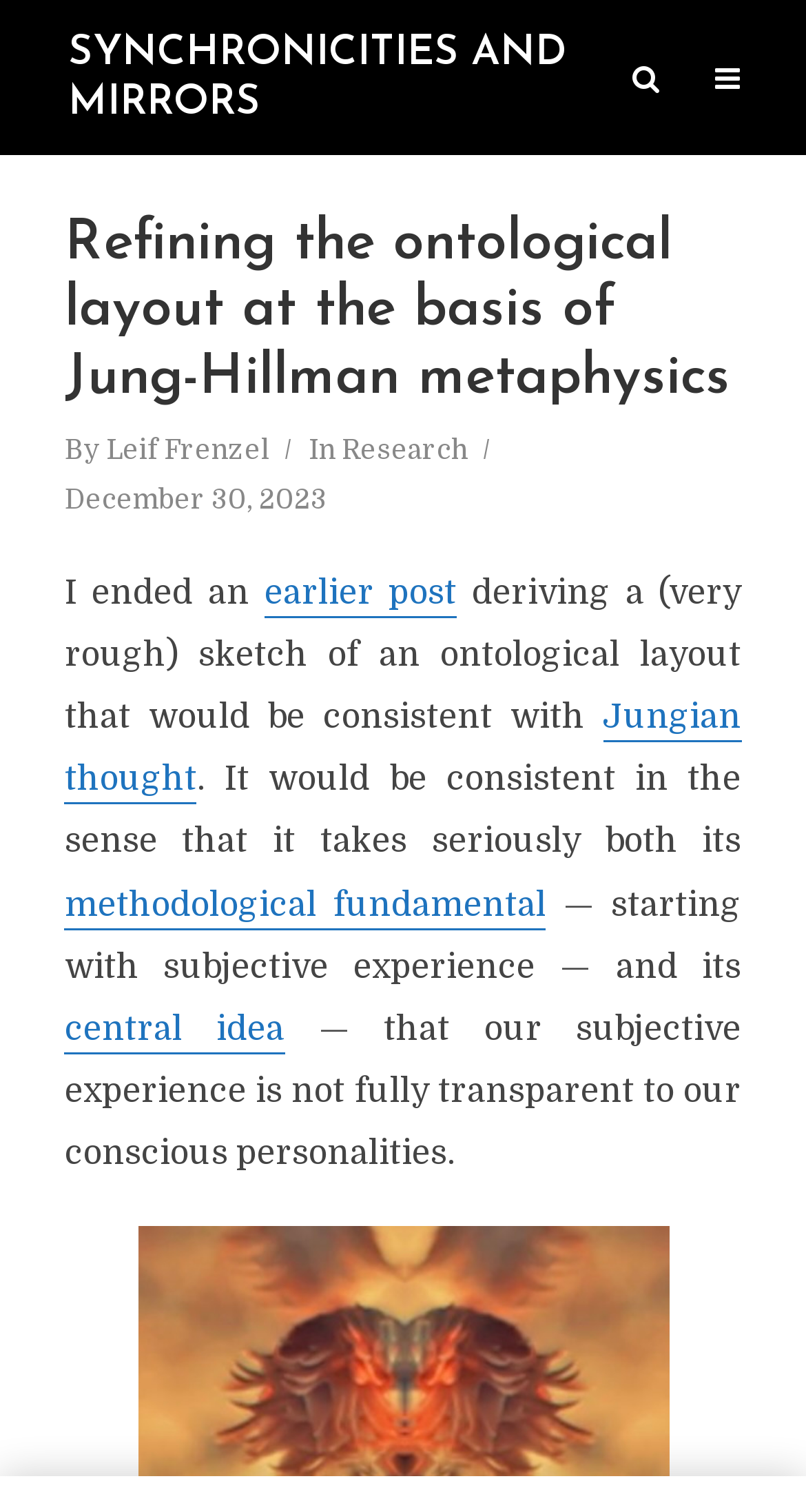Given the following UI element description: "Features", find the bounding box coordinates in the webpage screenshot.

None